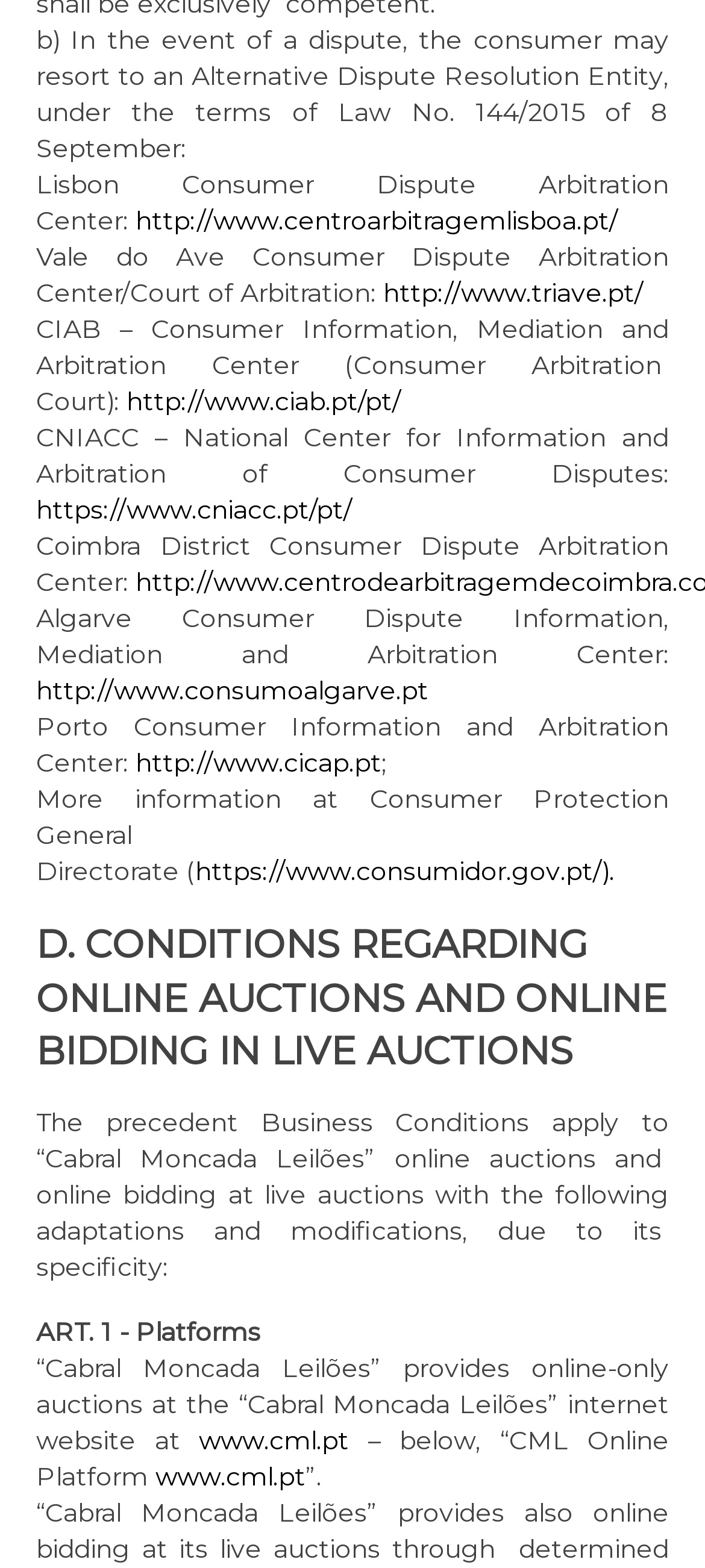What is the URL of the Porto Consumer Information and Arbitration Center?
From the details in the image, provide a complete and detailed answer to the question.

On the webpage, I found the URL of the Porto Consumer Information and Arbitration Center, which is http://www.cicap.pt, as indicated by the link.